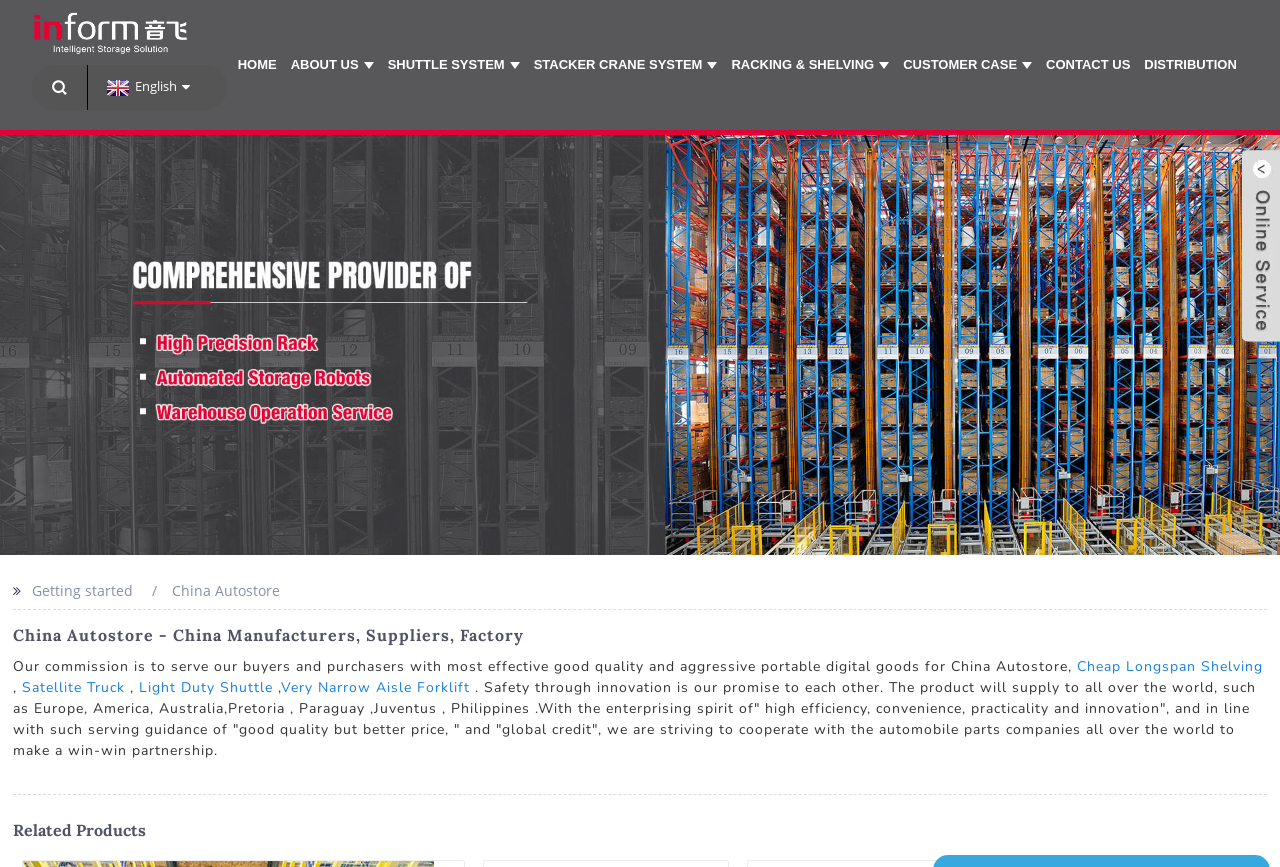Using the element description: "Customer Case", determine the bounding box coordinates. The coordinates should be in the format [left, top, right, bottom], with values between 0 and 1.

[0.706, 0.035, 0.806, 0.115]